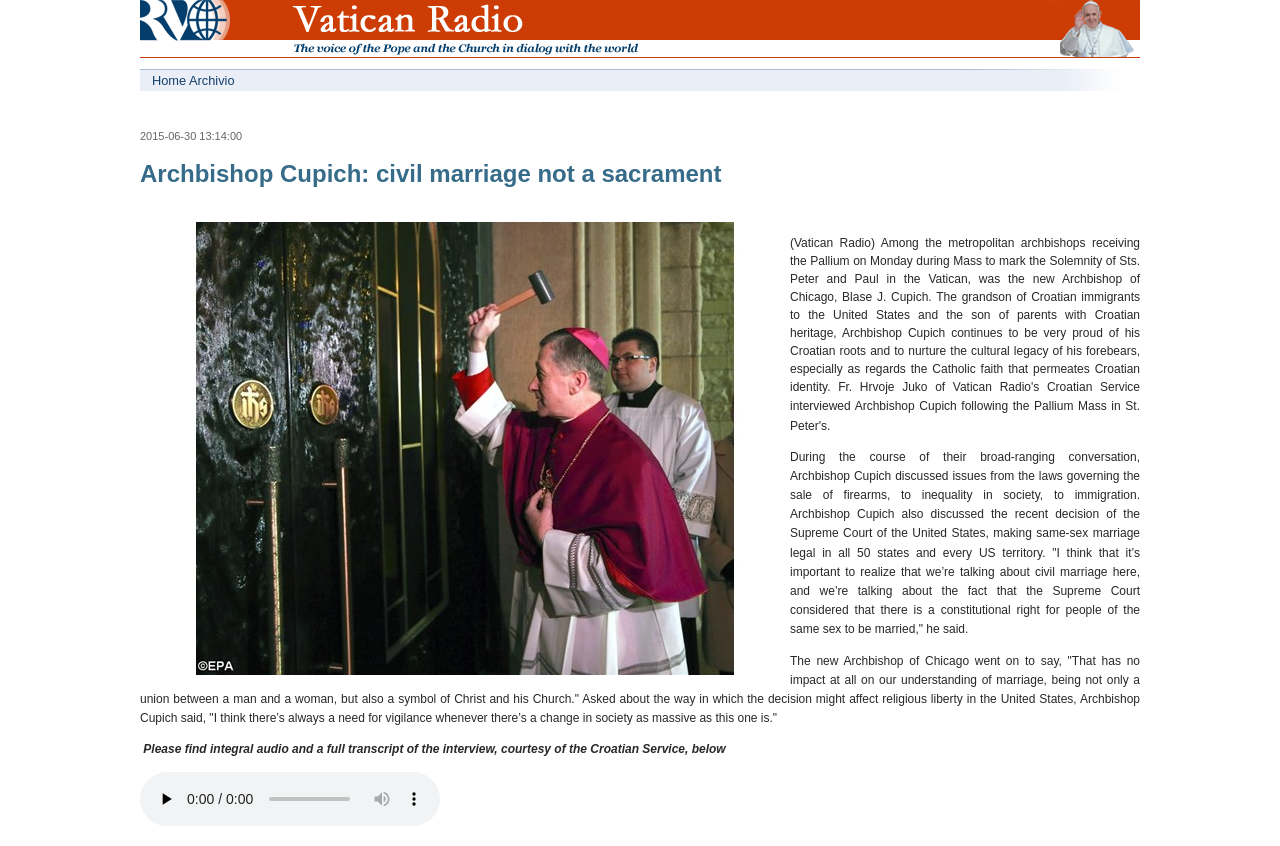For the element described, predict the bounding box coordinates as (top-left x, top-left y, bottom-right x, bottom-right y). All values should be between 0 and 1. Element description: Home Archivio

[0.109, 0.083, 0.5, 0.108]